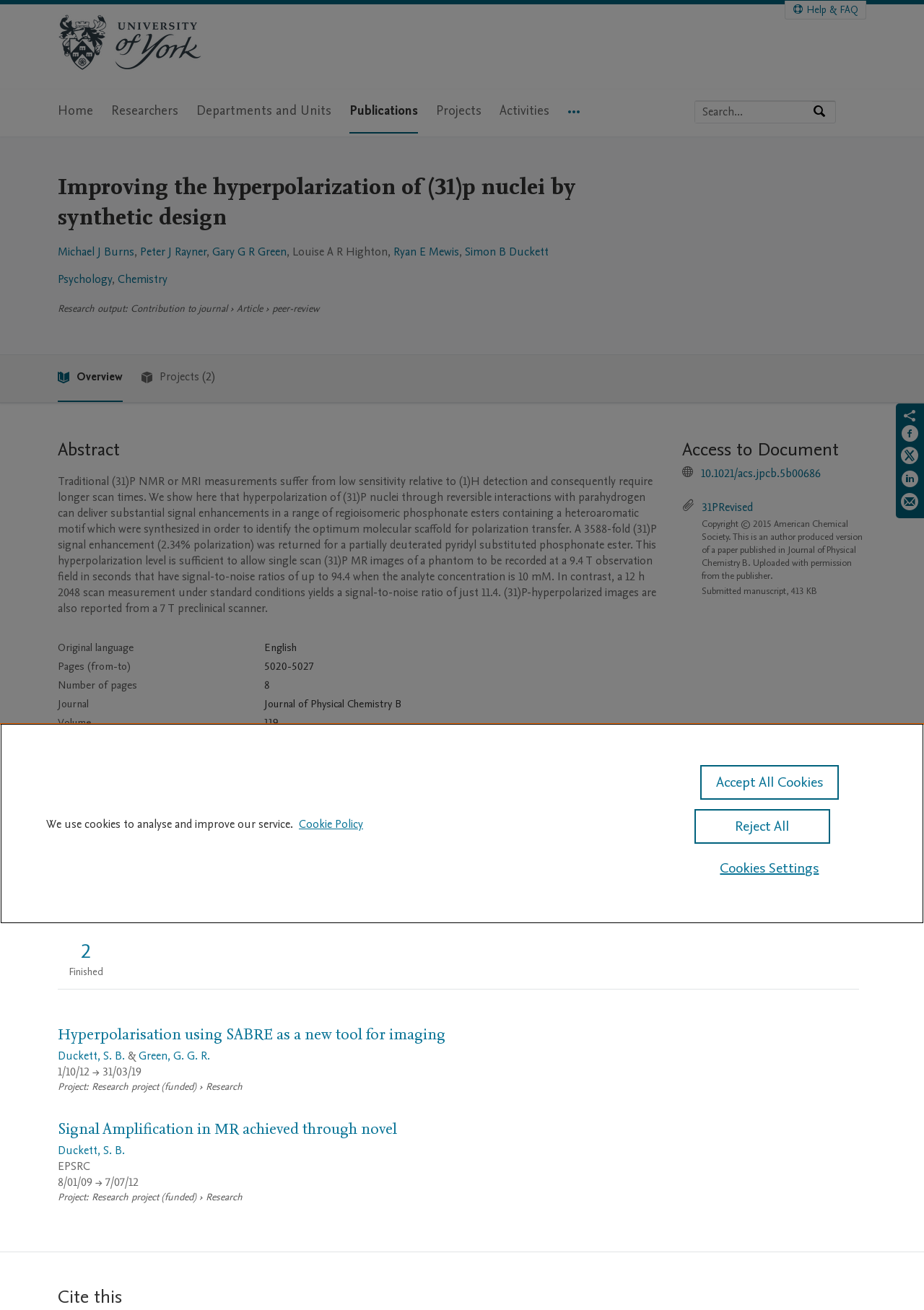Carefully examine the image and provide an in-depth answer to the question: What is the research output type?

The research output type can be found in the section 'Research output' where it is stated as 'Contribution to journal' and further specified as 'Article'.